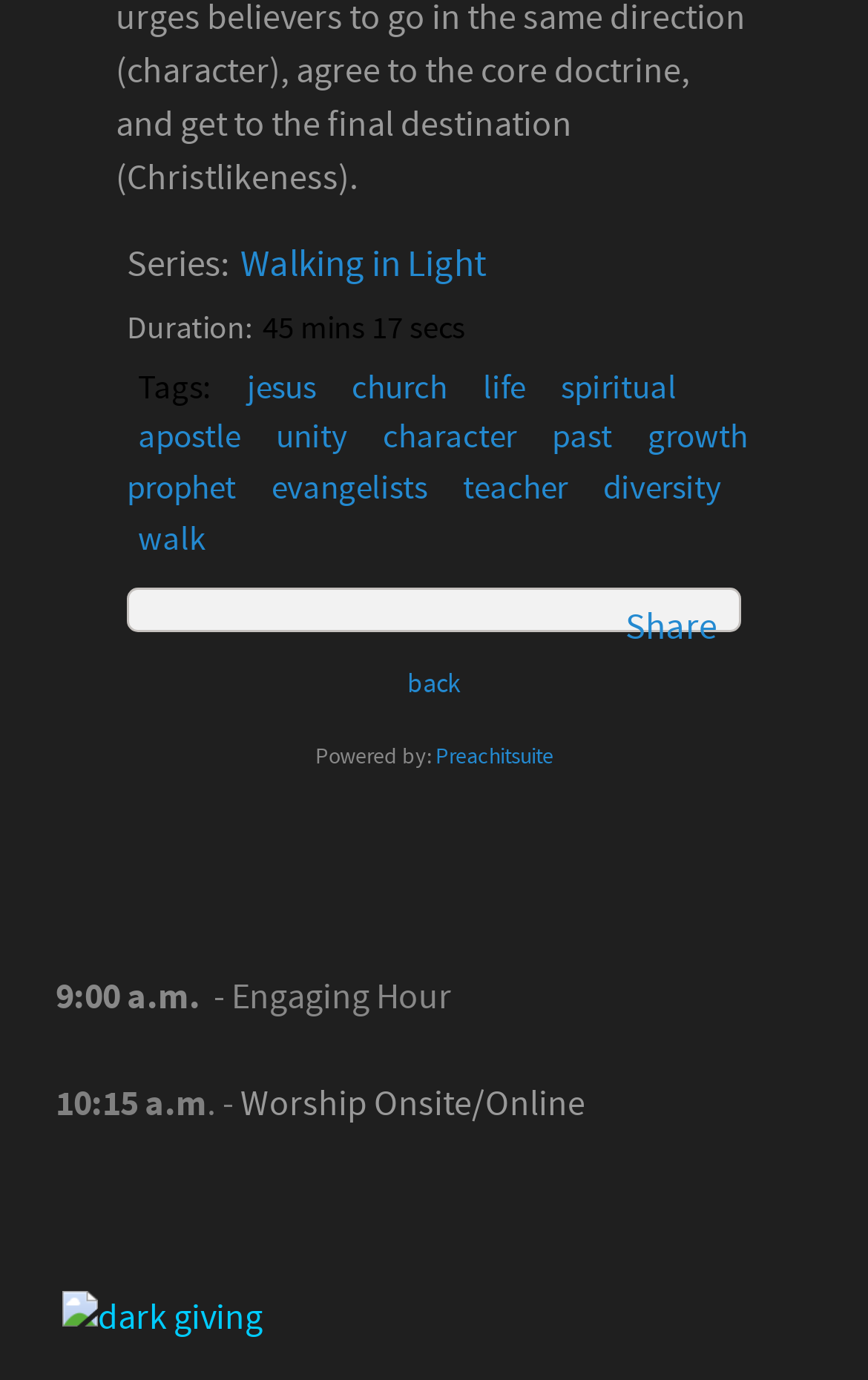Respond with a single word or phrase to the following question:
What is the name of the platform that powers the website?

Preachitsuite